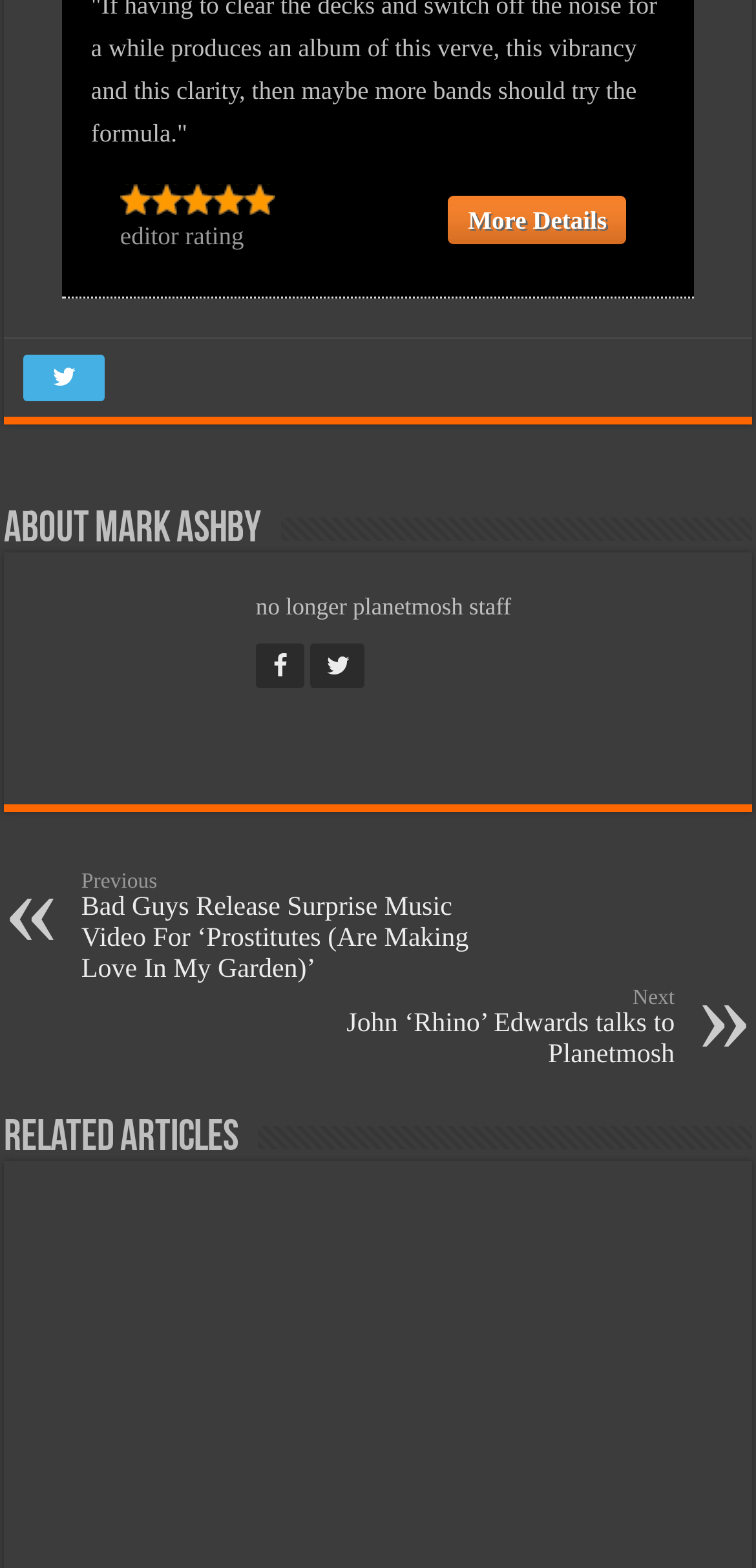What is the status of Mark Ashby?
Give a comprehensive and detailed explanation for the question.

The webpage contains a static text element with the content 'no longer planetmosh staff', which suggests that Mark Ashby is no longer a staff member of planetmosh.